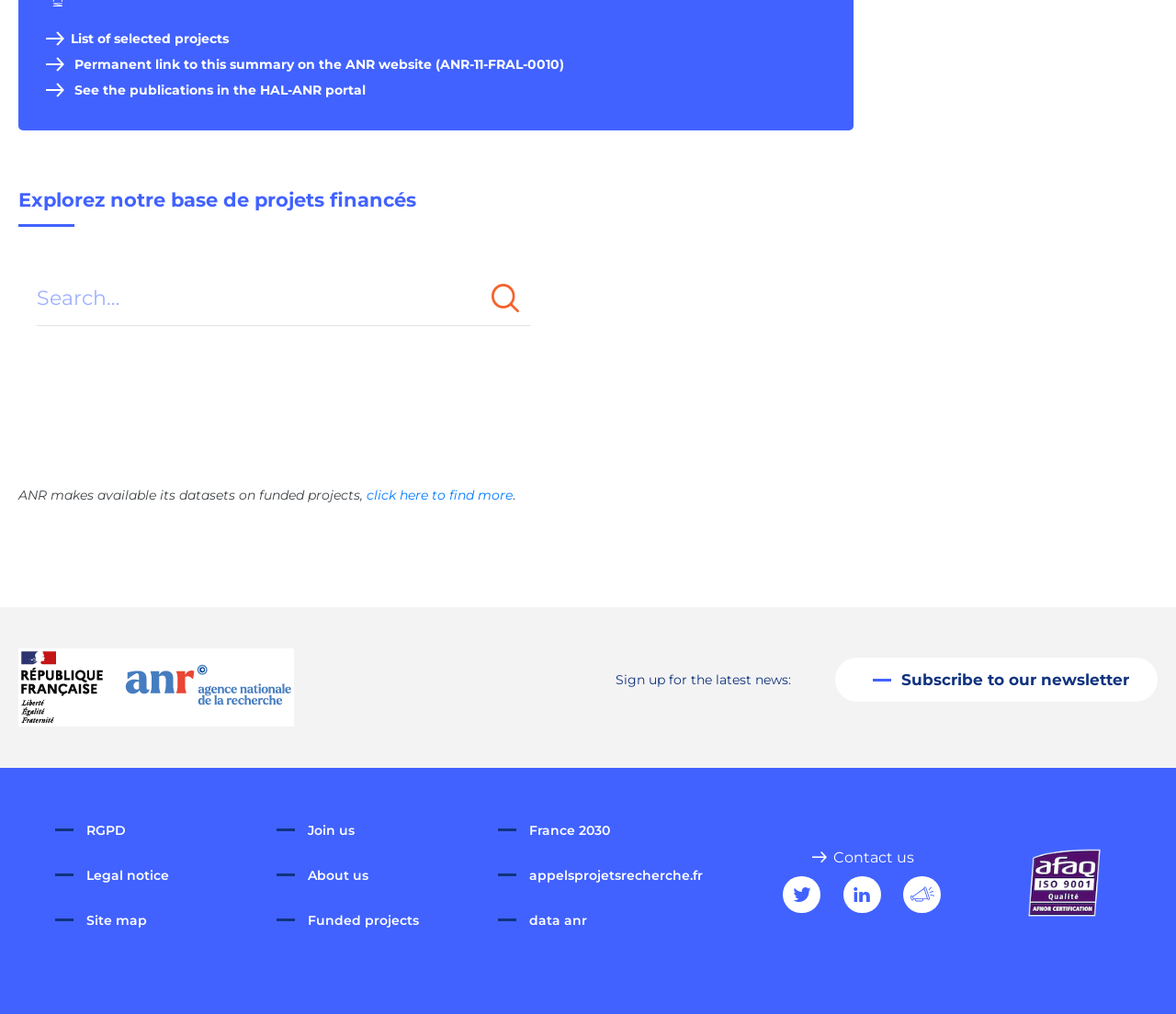Determine the bounding box of the UI element mentioned here: "title="ANR on LinkedIn"". The coordinates must be in the format [left, top, right, bottom] with values ranging from 0 to 1.

[0.717, 0.864, 0.749, 0.901]